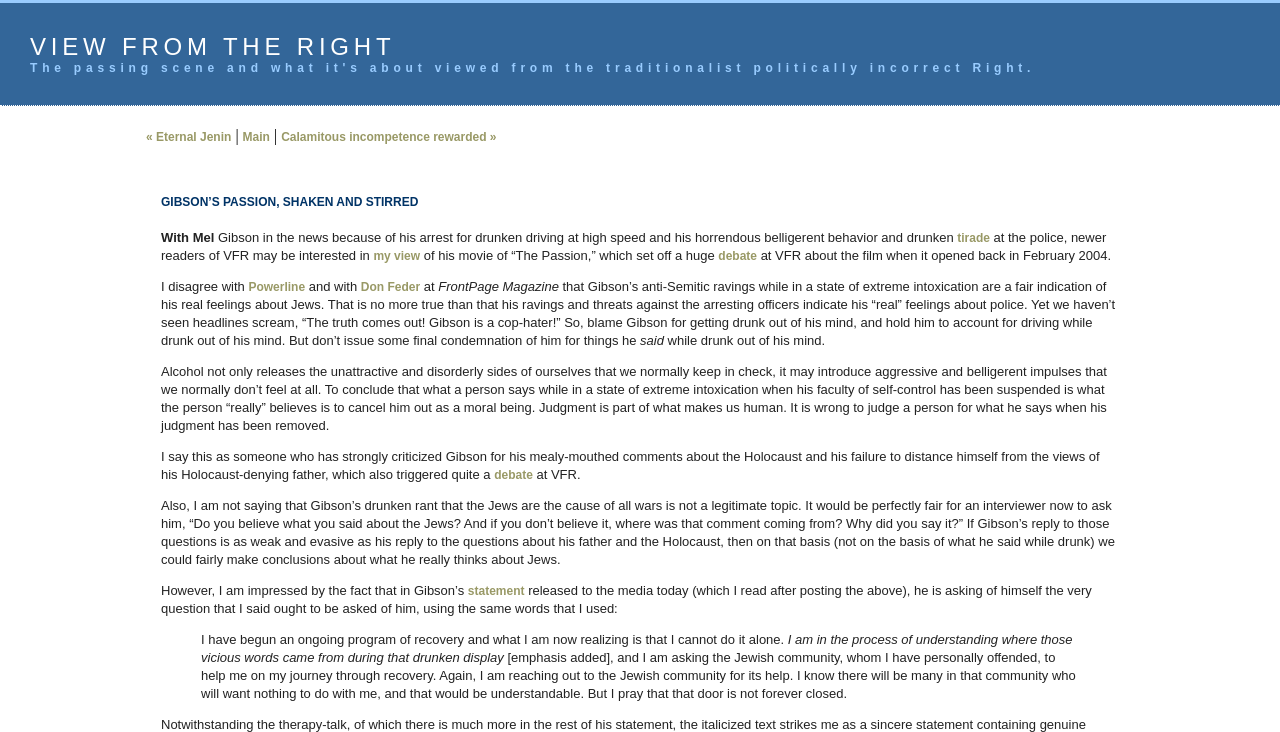Extract the bounding box coordinates of the UI element described: "Don Feder". Provide the coordinates in the format [left, top, right, bottom] with values ranging from 0 to 1.

[0.282, 0.383, 0.328, 0.402]